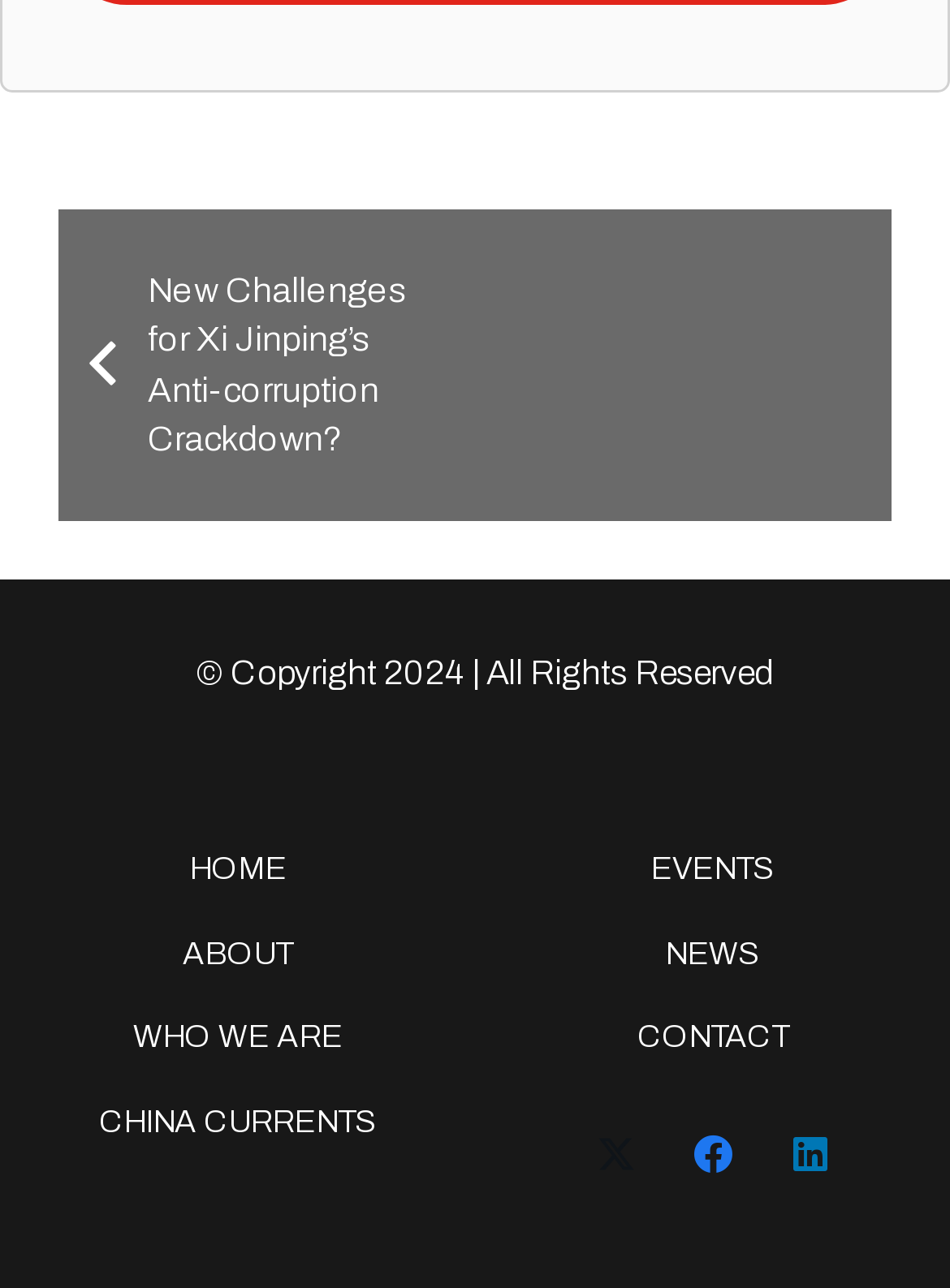Answer briefly with one word or phrase:
What is the last main navigation link?

CONTACT